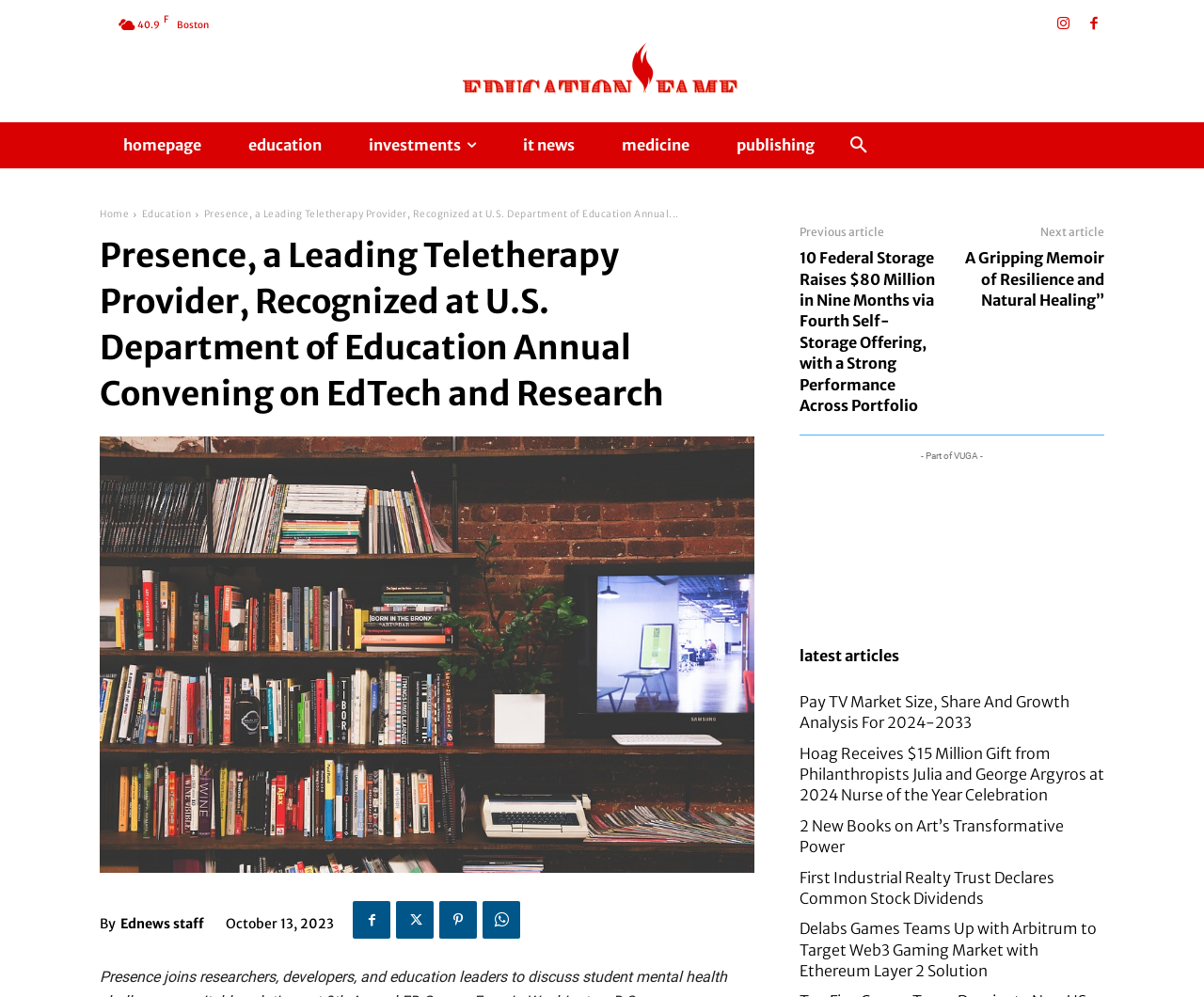Could you highlight the region that needs to be clicked to execute the instruction: "View Welcome Package details"?

None